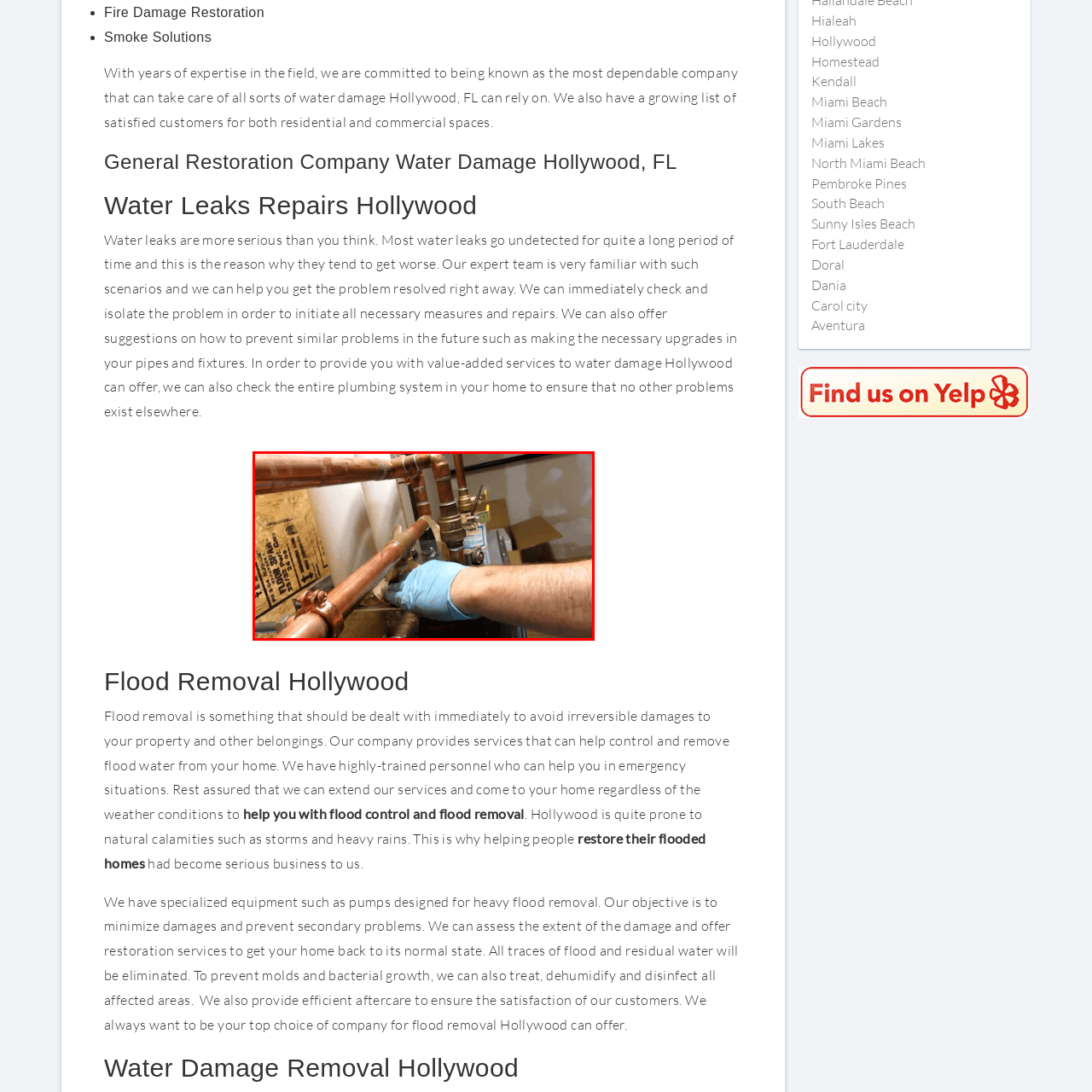Articulate a detailed description of the image inside the red frame.

The image depicts a close-up view of a person's hand, protected by a blue glove, working on a series of copper pipes and fittings. The pipes appear to be part of a plumbing system, where the person is likely engaged in repairing or inspecting for leaks. The background shows a partially visible surface with what seems to be cardboard boxes stacked, indicating a workshop or maintenance area focused on plumbing tasks. This imagery aligns with services such as water leak repairs, emphasizing the importance of addressing plumbing issues promptly to prevent further damage. The overall setting reflects a commitment to thorough plumbing maintenance and restoration, essential for avoiding severe water damage in residential and commercial spaces.